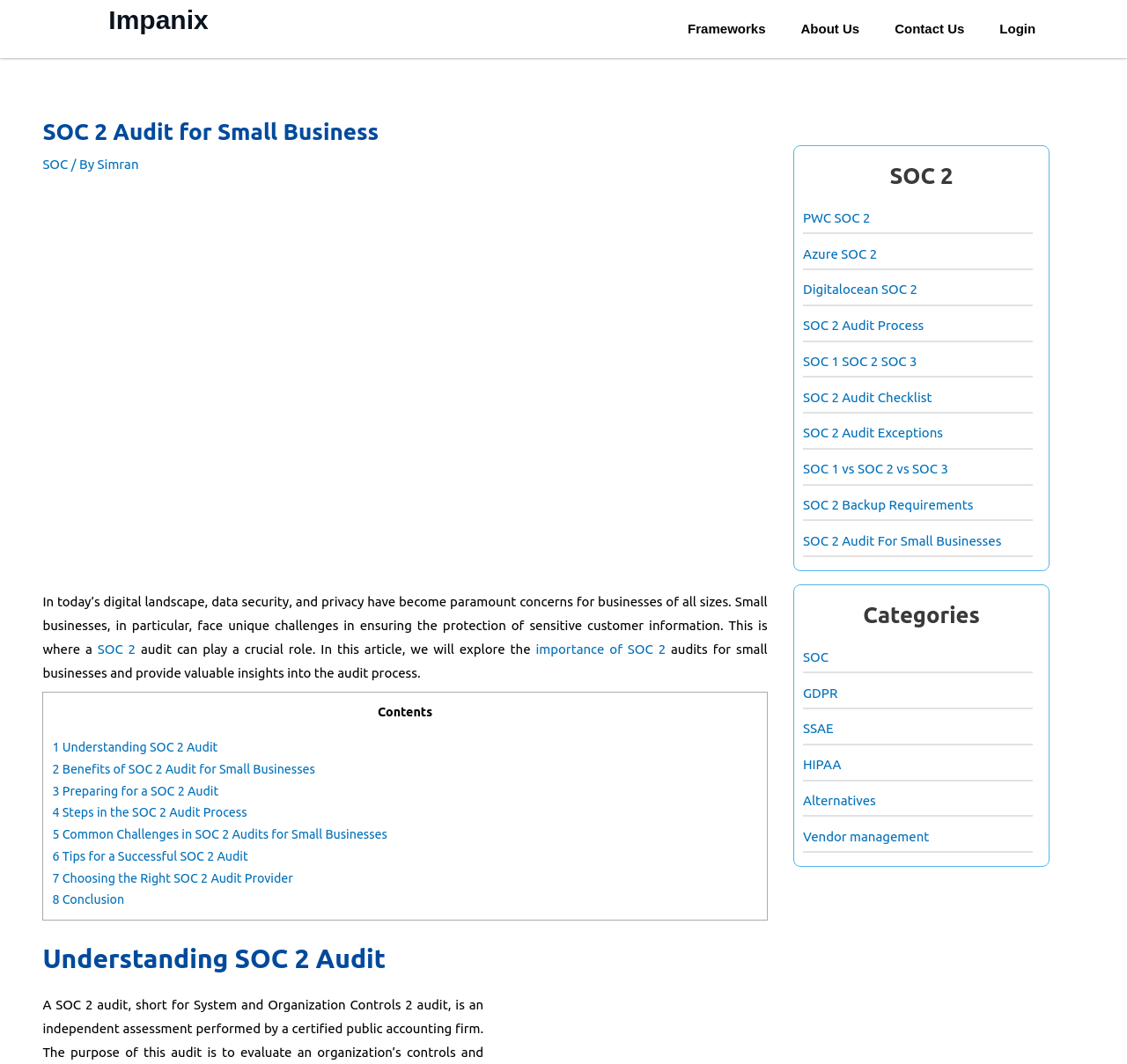Could you indicate the bounding box coordinates of the region to click in order to complete this instruction: "Navigate to the 'Contact Us' page".

[0.778, 0.008, 0.871, 0.046]